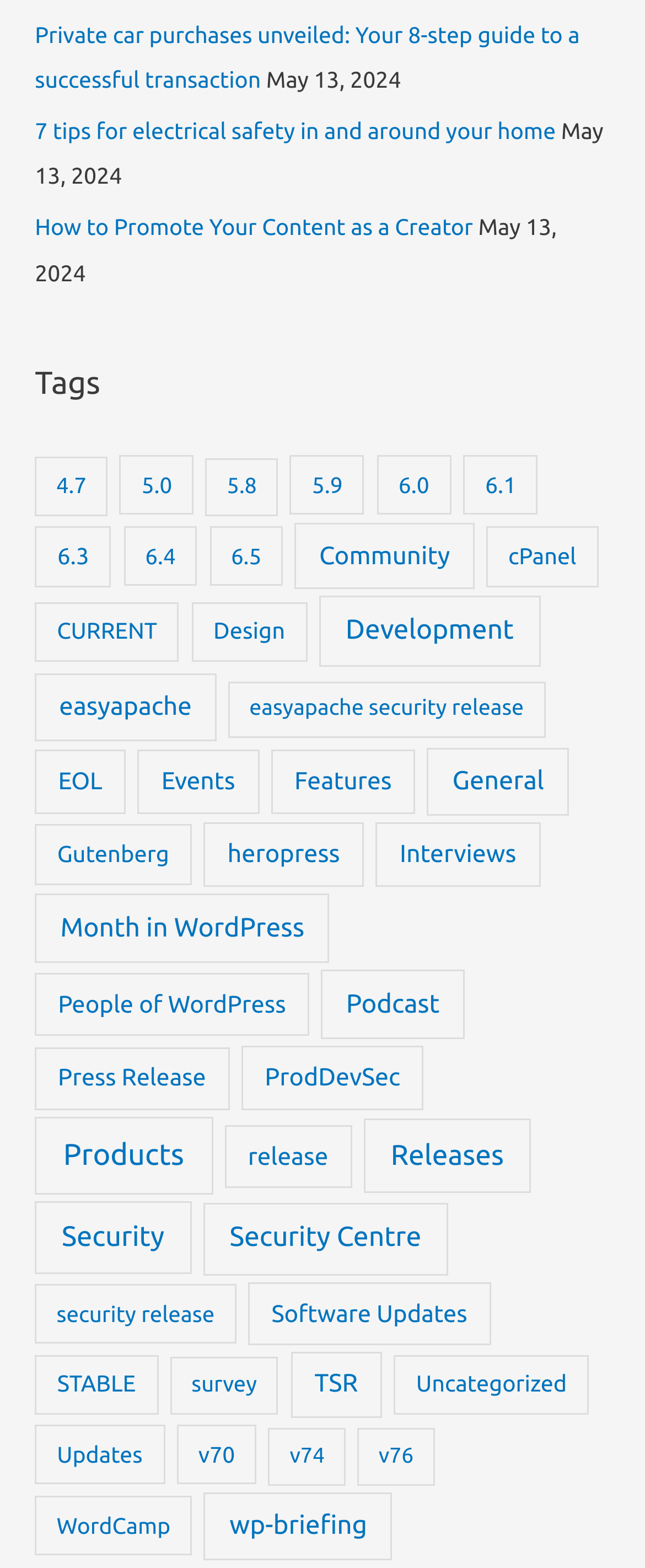Refer to the screenshot and answer the following question in detail:
What is the date of the first article on this webpage?

I looked at the StaticText element with the content 'May 13, 2024', which is located above the first link 'Private car purchases unveiled: Your 8-step guide to a successful transaction'.